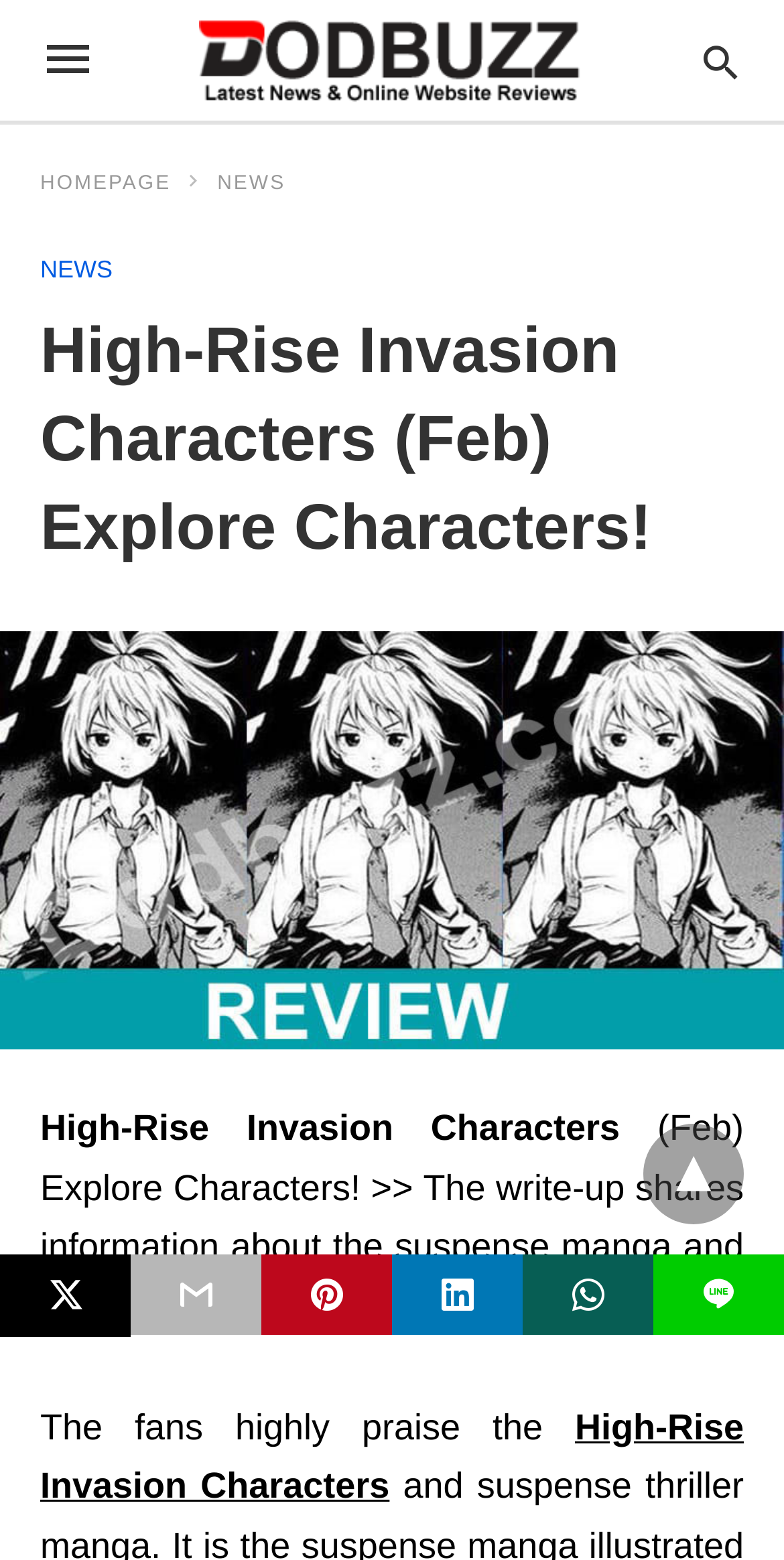Please find and generate the text of the main header of the webpage.

High-Rise Invasion Characters (Feb) Explore Characters!